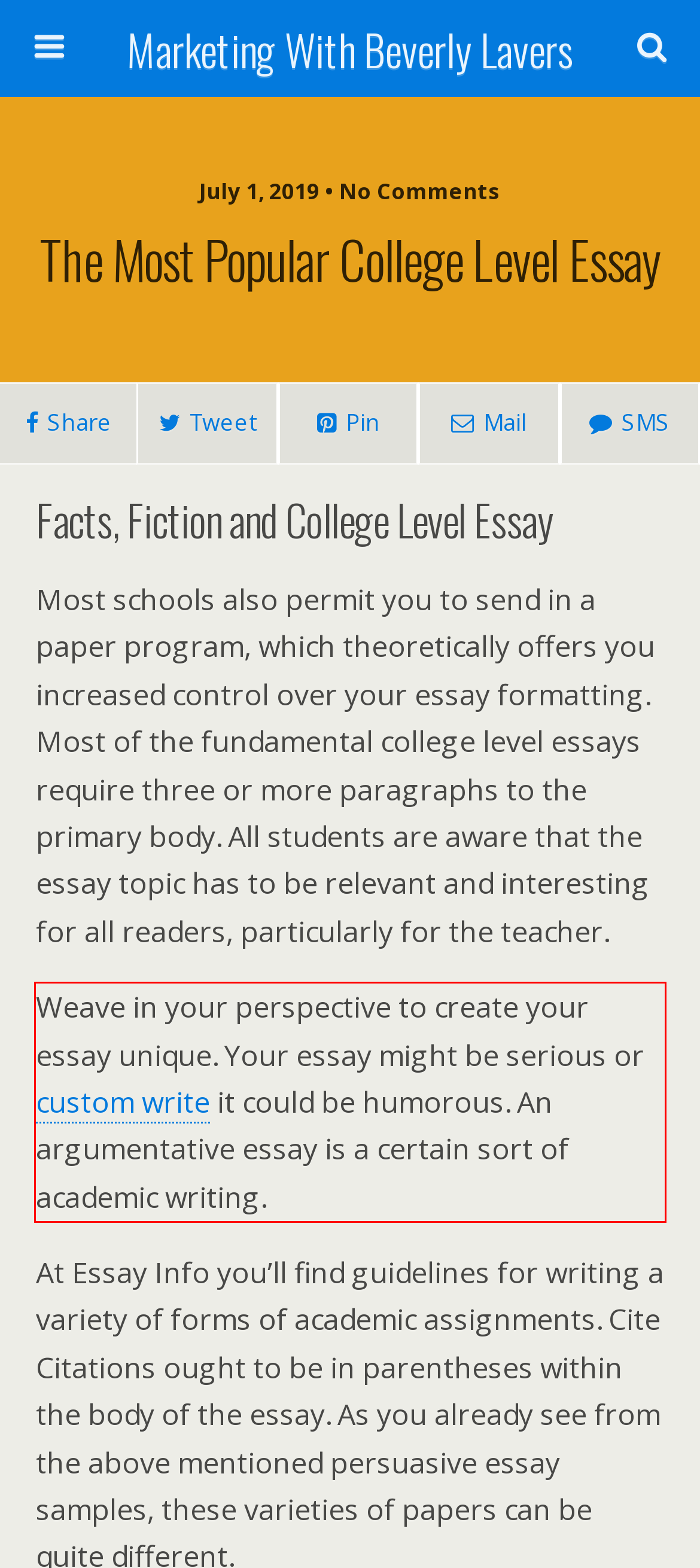Please recognize and transcribe the text located inside the red bounding box in the webpage image.

Weave in your perspective to create your essay unique. Your essay might be serious or custom write it could be humorous. An argumentative essay is a certain sort of academic writing.